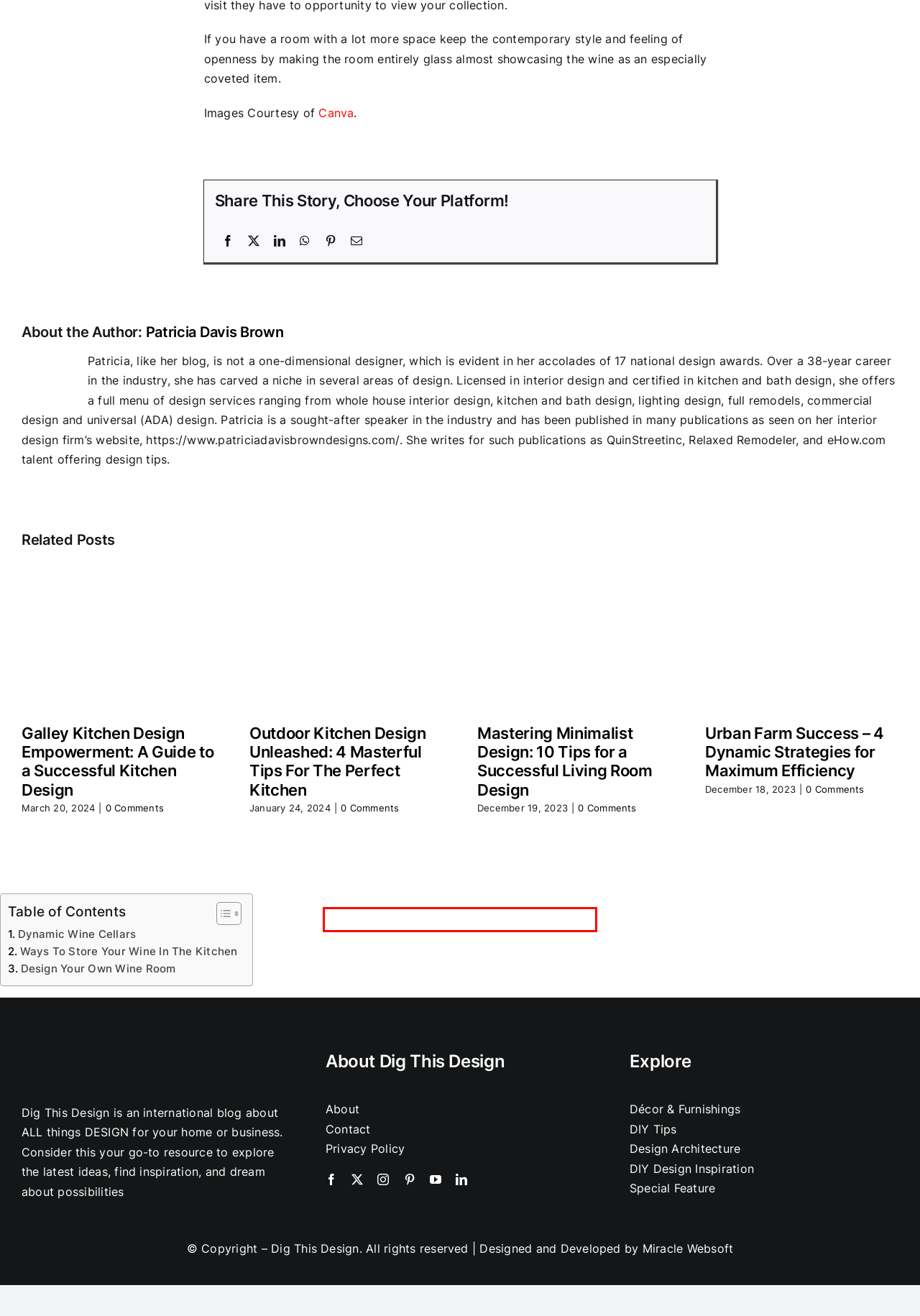You are provided with a screenshot of a webpage highlighting a UI element with a red bounding box. Choose the most suitable webpage description that matches the new page after clicking the element in the bounding box. Here are the candidates:
A. Seasonal Design Fall Ideas - Dig This Design
B. Seasonal Design -Spring Archives | Dig This Design
C. Seasonal Design Holiday Ideas | Dig This Design
D. Kid Spaces Archives – DIY Design | Dig This Design
E. Instructional Design and Technology| Dig This Design
F. Patricia Davis Brown - Author at Dig This Design
G. Home Design Resources and Services for Small Space
H. DIY Design Tips Archives – Dig This Design

F